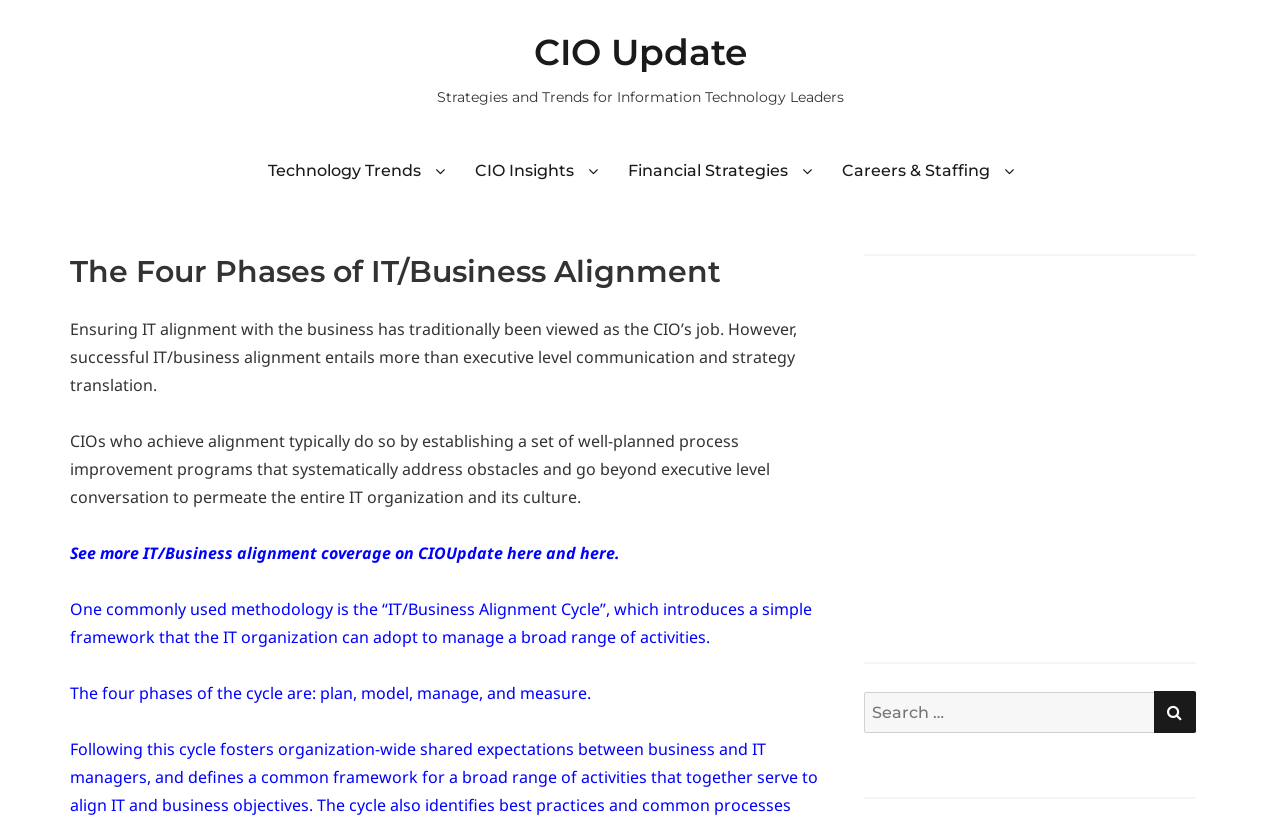Find and indicate the bounding box coordinates of the region you should select to follow the given instruction: "Read more IT/Business alignment coverage".

[0.055, 0.665, 0.396, 0.692]